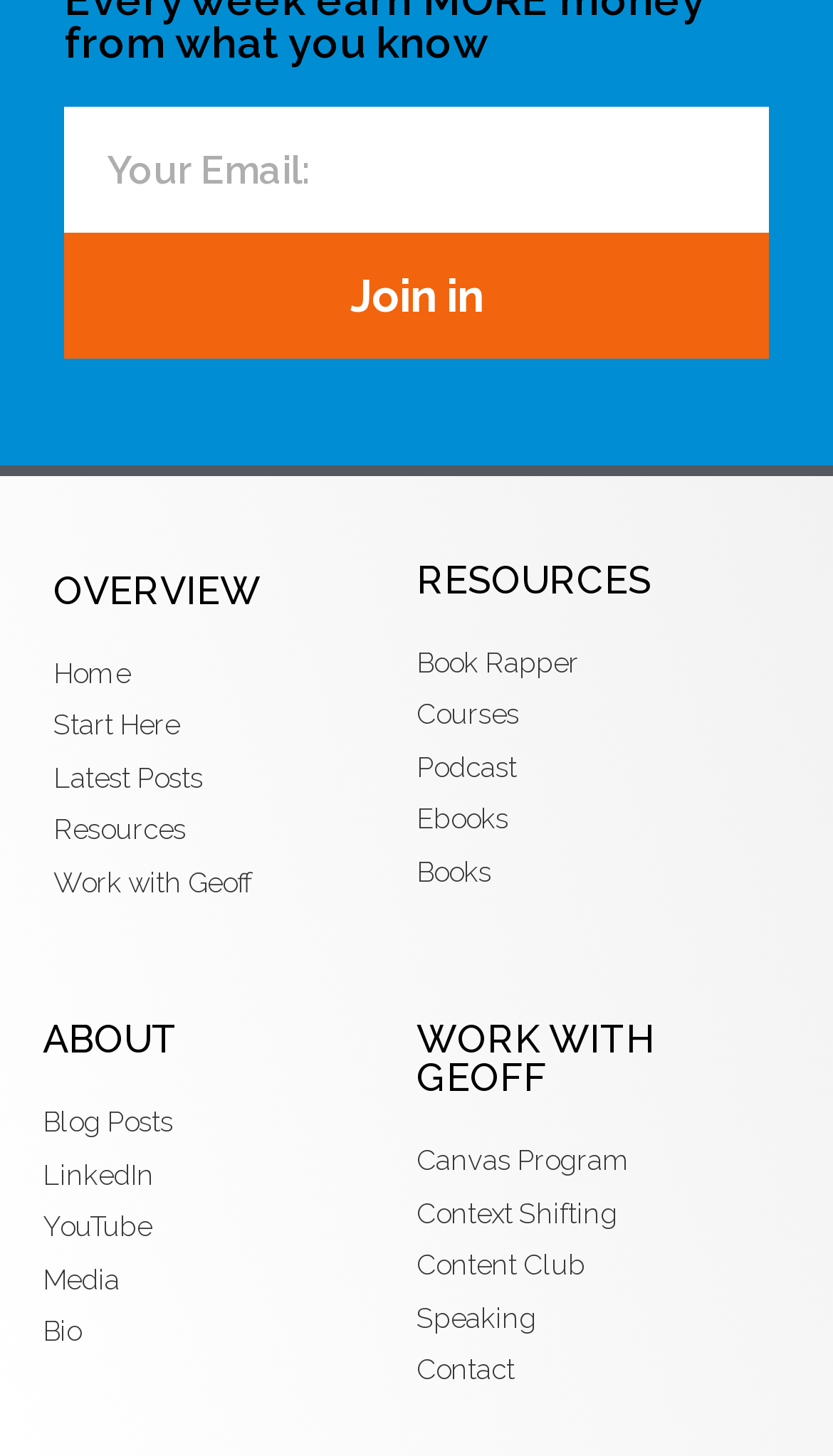Please answer the following question using a single word or phrase: 
How many main sections are on this webpage?

4